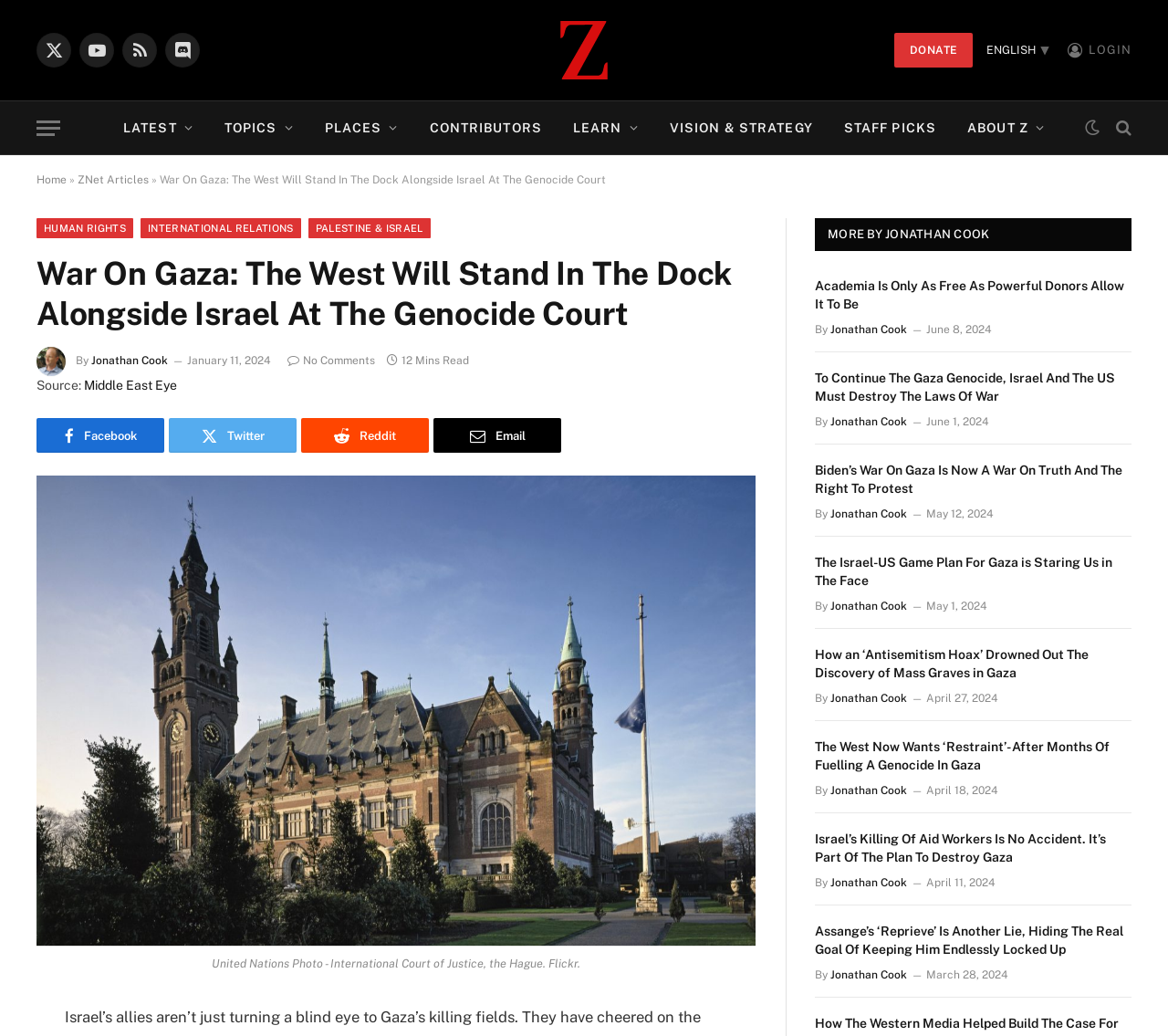How many social media links are at the top right corner?
Refer to the image and answer the question using a single word or phrase.

5